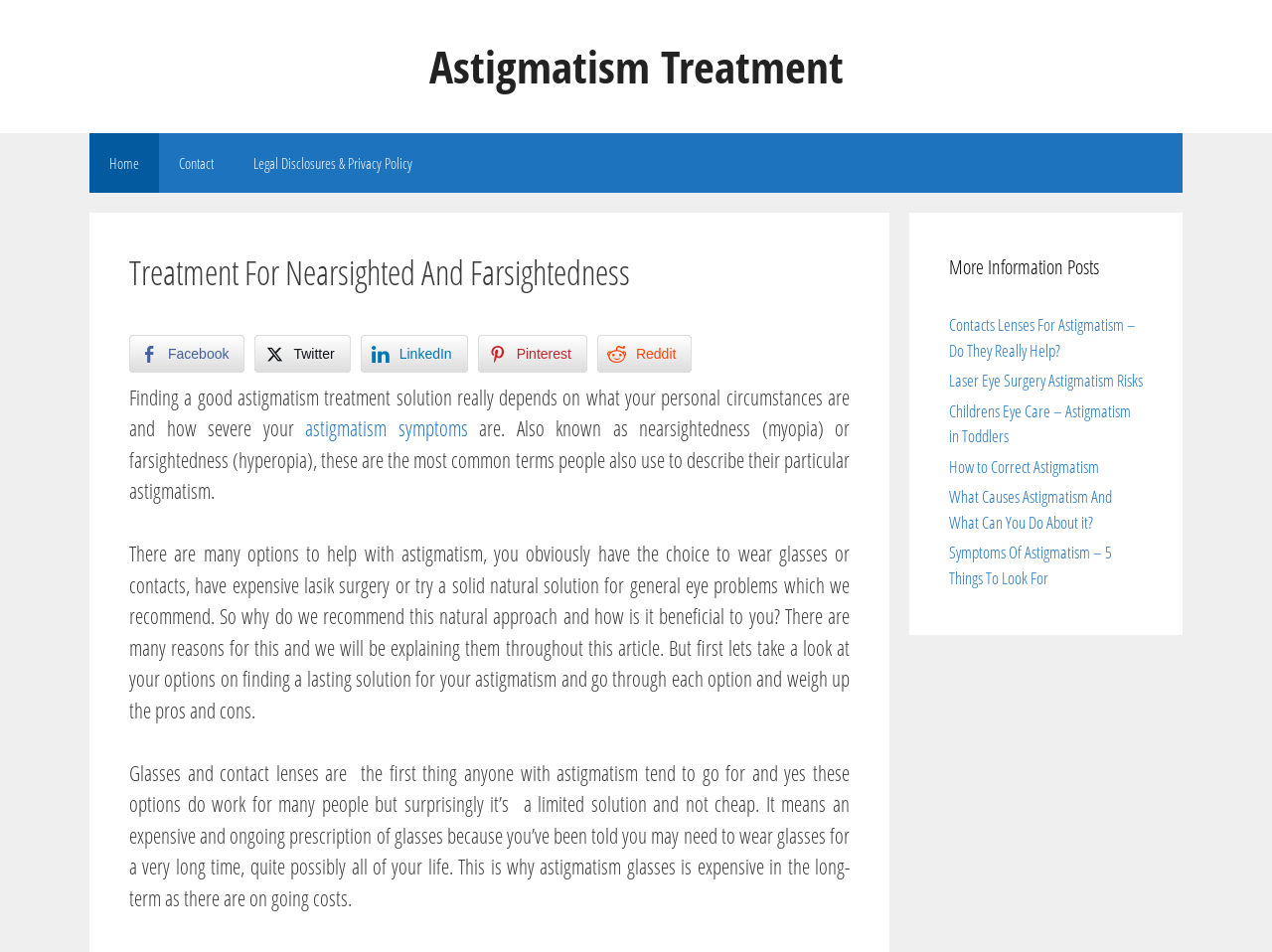What are the options for astigmatism treatment mentioned on this webpage?
Answer the question with a single word or phrase derived from the image.

Glasses, contacts, lasik surgery, natural solution